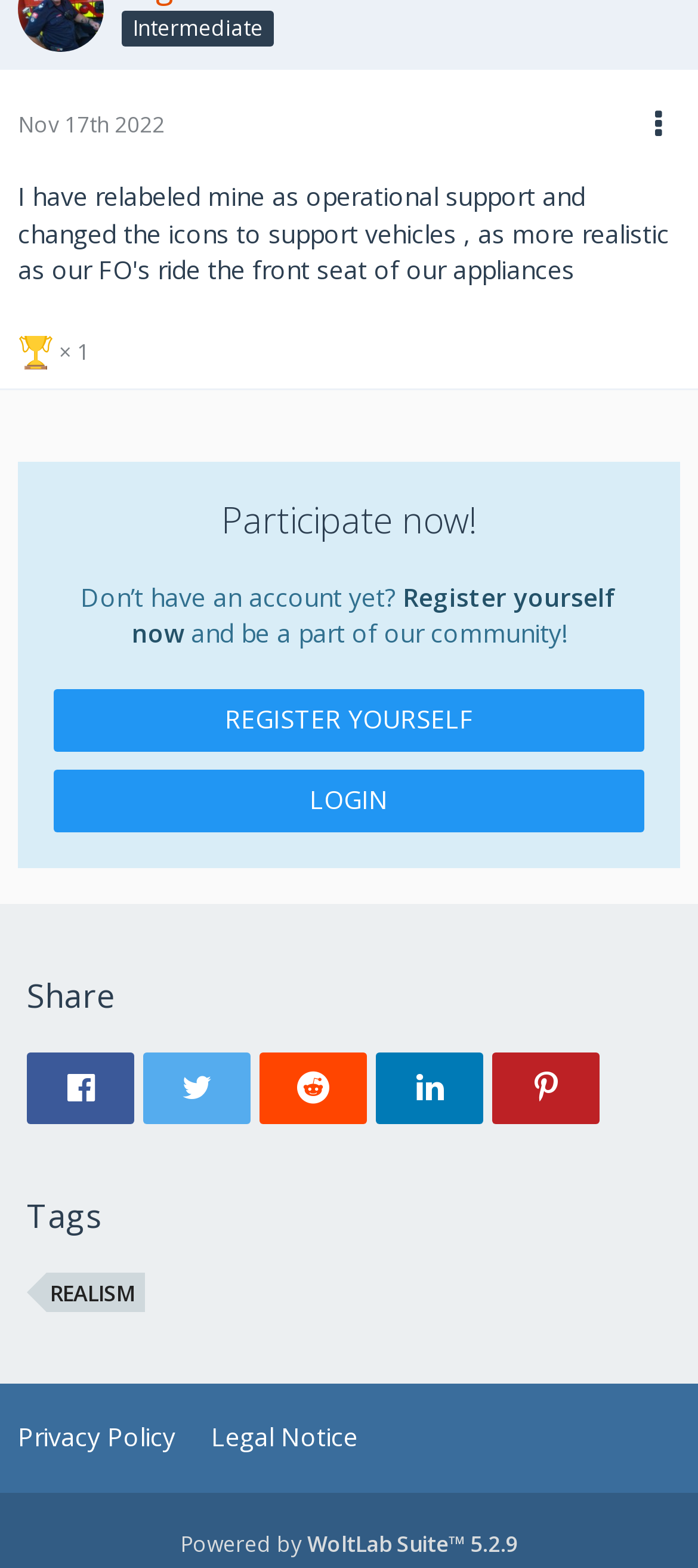Could you indicate the bounding box coordinates of the region to click in order to complete this instruction: "Read Privacy Policy".

[0.026, 0.906, 0.251, 0.927]